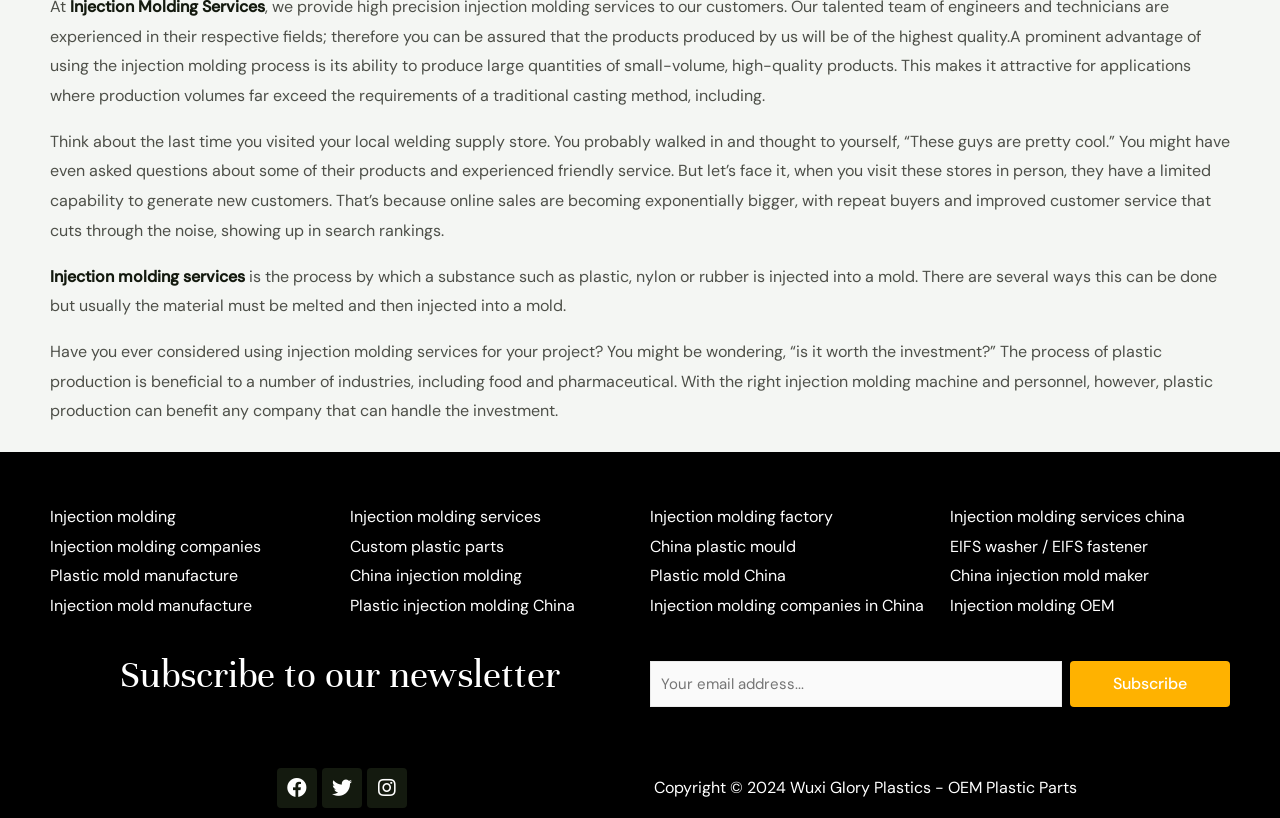What is the name of the company mentioned on the webpage?
Use the image to give a comprehensive and detailed response to the question.

The company name is mentioned in the copyright section at the bottom of the webpage, which states 'Copyright © 2024 Wuxi Glory Plastics - OEM Plastic Parts'.